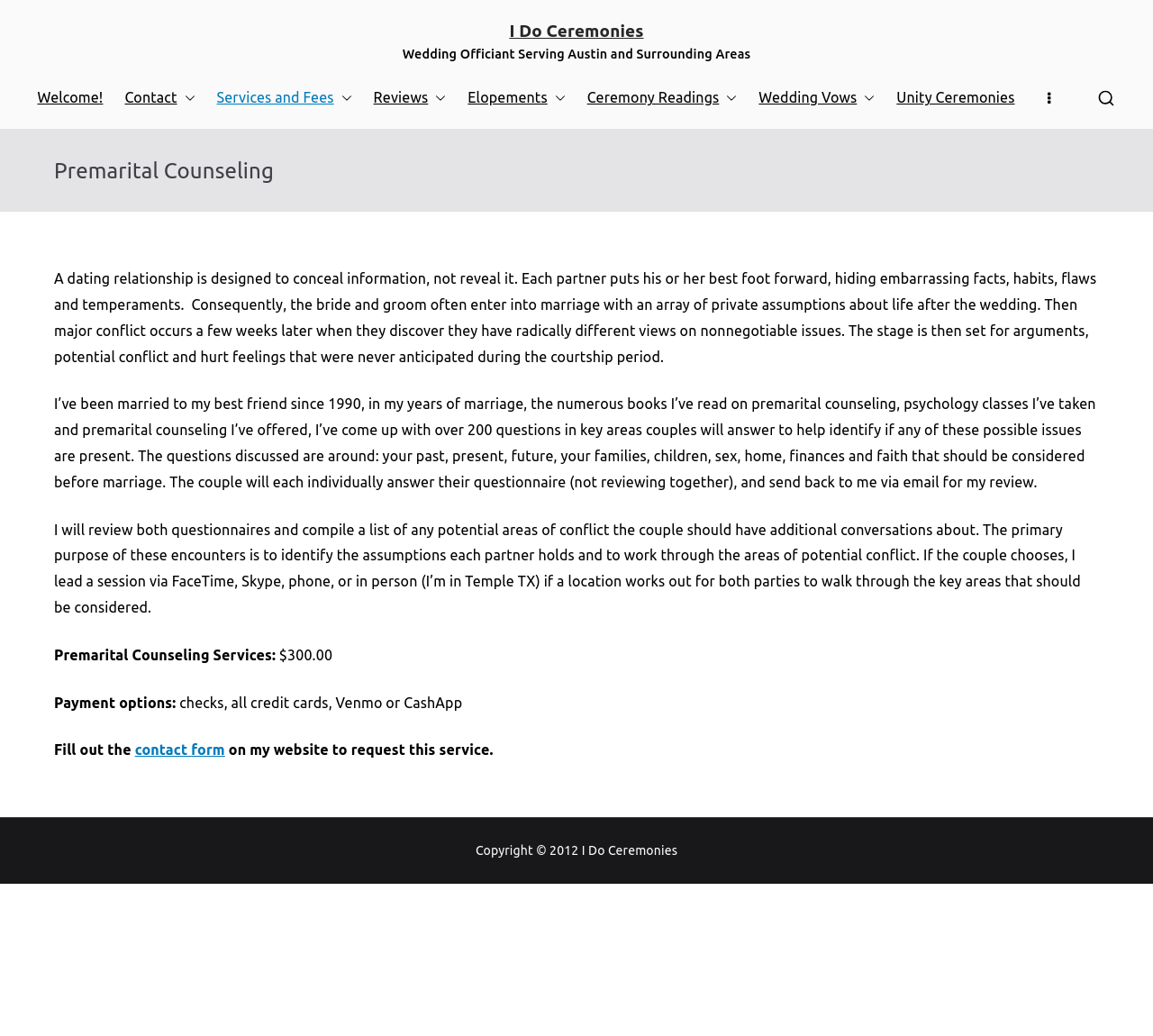How can couples request the premarital counseling service?
Based on the visual details in the image, please answer the question thoroughly.

Couples can request the premarital counseling service by filling out the contact form on the website. This allows them to express their interest in the service and provide their contact information, which the officiant can then use to follow up with them.